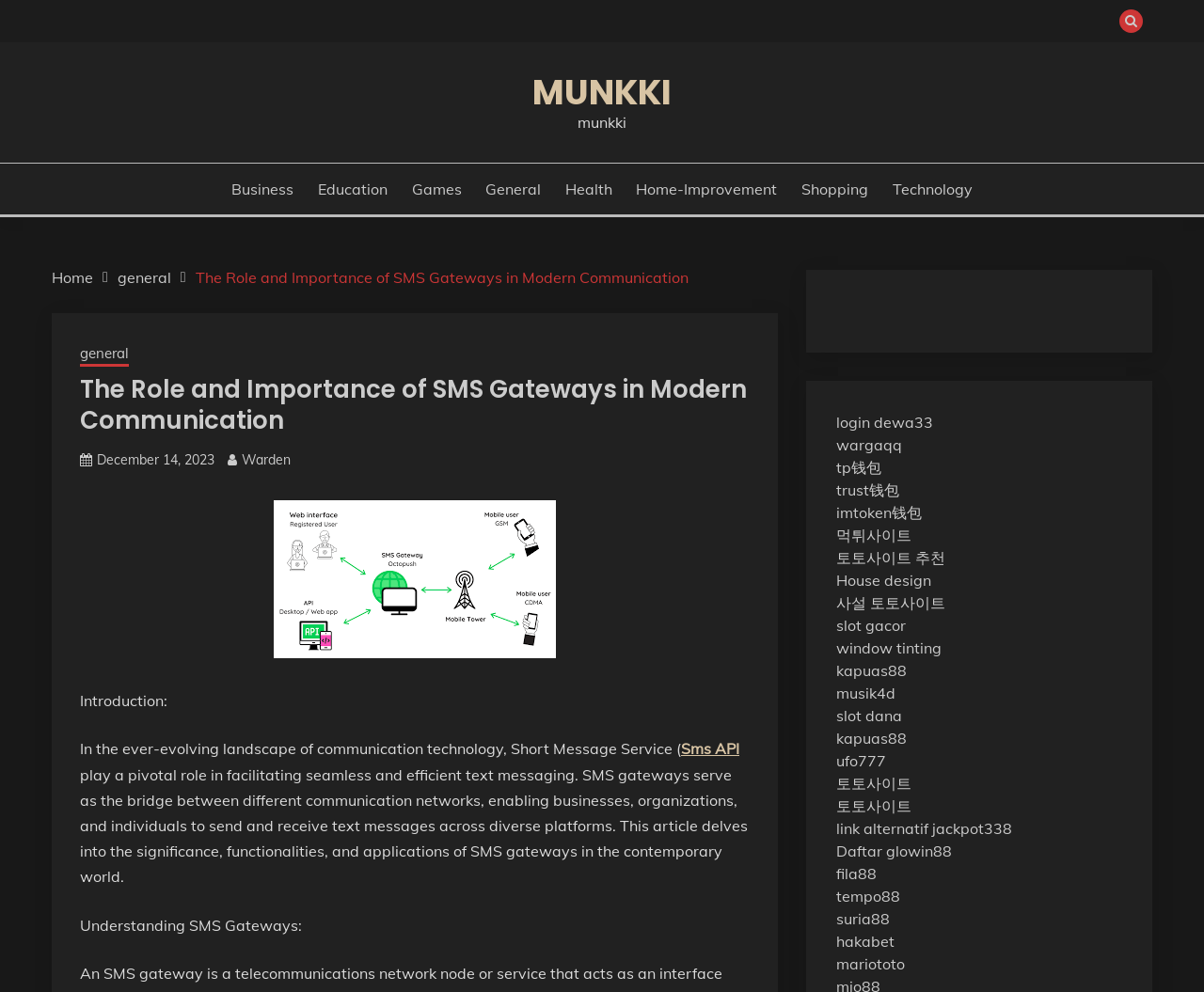Detail the webpage's structure and highlights in your description.

This webpage appears to be an article about the role and importance of SMS gateways in modern communication. At the top, there is a button with a font awesome icon and a link to "MUNKKI" with a static text "munkki" next to it. Below this, there are several links to different categories such as "Business", "Education", "Games", and more, which are aligned horizontally.

The main content of the article starts with a navigation section, also known as breadcrumbs, which shows the path "Home" > "General" > "The Role and Importance of SMS Gateways in Modern Communication". Below this, there is a heading with the same title as the article, followed by a link to the date "December 14, 2023" and another link to the author "Warden".

The article itself starts with an introduction, which explains the importance of SMS gateways in facilitating seamless and efficient text messaging. The introduction is followed by a section titled "Understanding SMS Gateways", which delves into the significance, functionalities, and applications of SMS gateways.

On the right side of the page, there are many links to various websites, including login pages, online wallets, and websites related to sports betting and online gaming. These links are stacked vertically and take up a significant portion of the page.